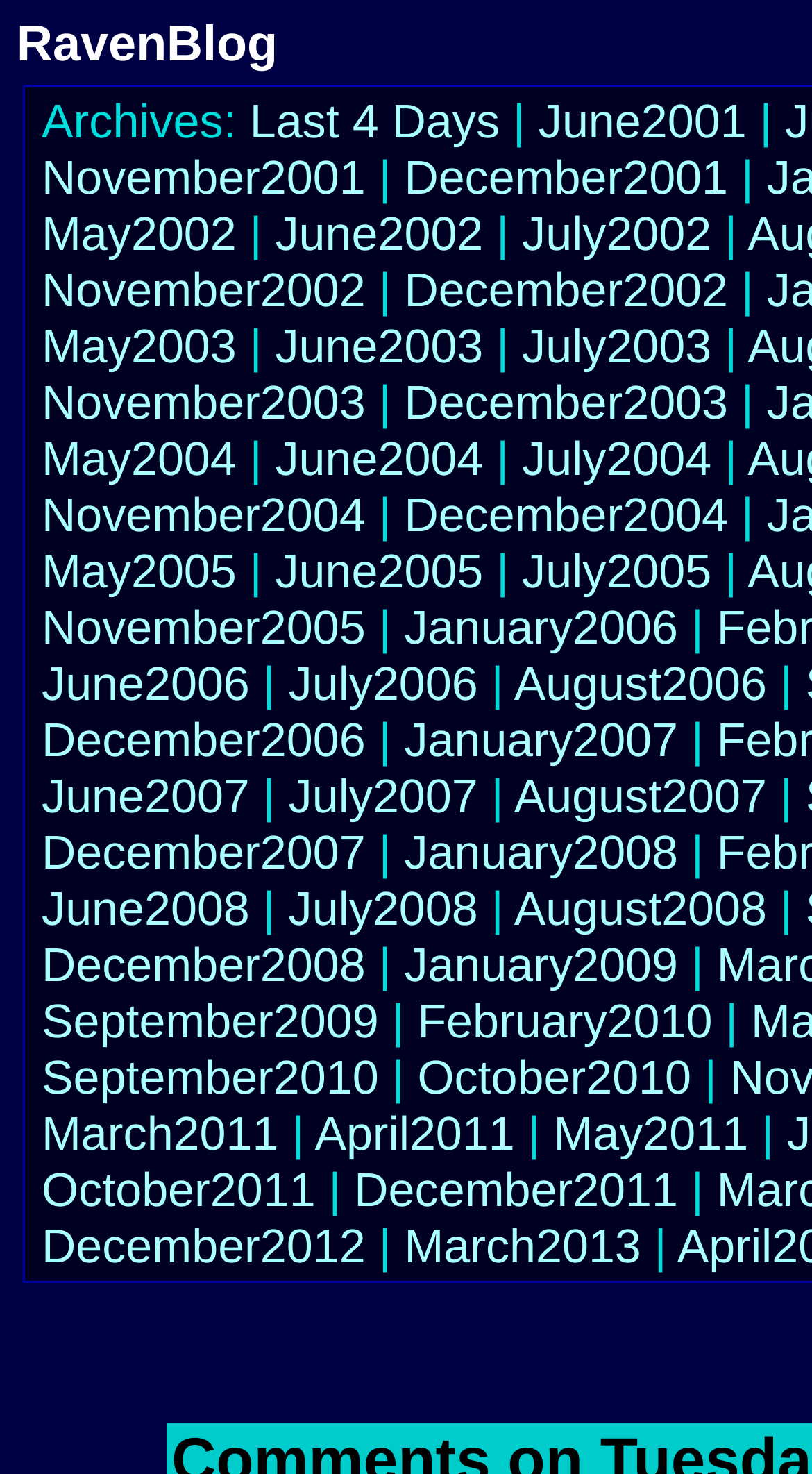Analyze and describe the webpage in a detailed narrative.

This webpage appears to be a blog archive, with a focus on organizing and displaying a large collection of links to past blog entries. At the top of the page, there is a header section with a title "RavenBlog" and a link to the main blog page. Below this, there is a section labeled "Archives" which contains a list of links to blog entries organized by month and year.

The list of links is arranged in a vertical column, with each link displayed on a separate line. The links are grouped by year, with each year separated by a small gap. Within each year, the links are organized in chronological order, with the most recent entries at the top. Each link is accompanied by a vertical bar character ("|") which serves as a separator between the links.

There are a total of 34 links on the page, covering a period of over 11 years from June 2001 to March 2013. The links are evenly spaced and take up most of the vertical space on the page. The overall design is simple and functional, with a focus on providing easy access to the archived blog entries.